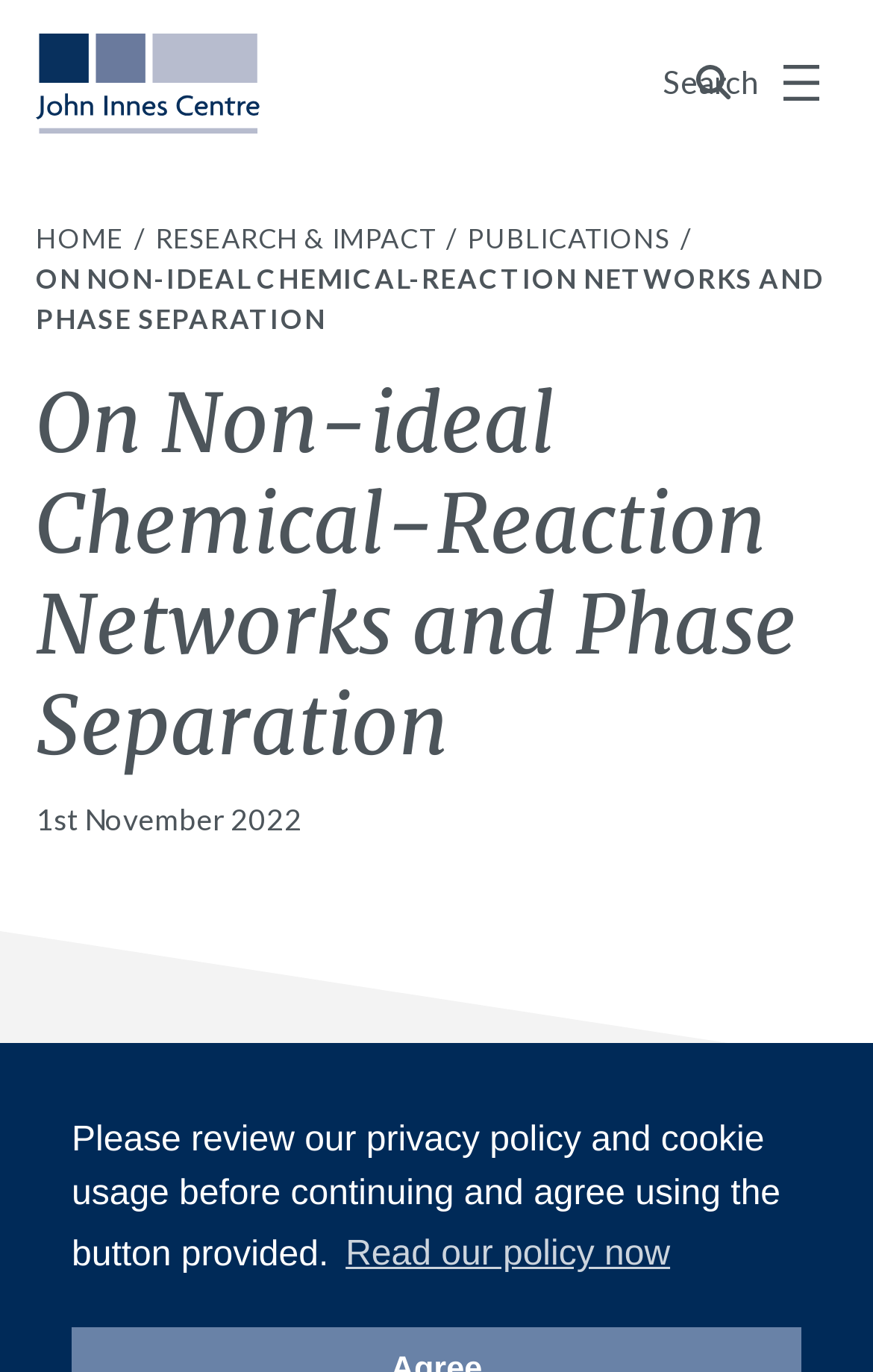Answer the following query with a single word or phrase:
What is the date of the publication?

1st November 2022